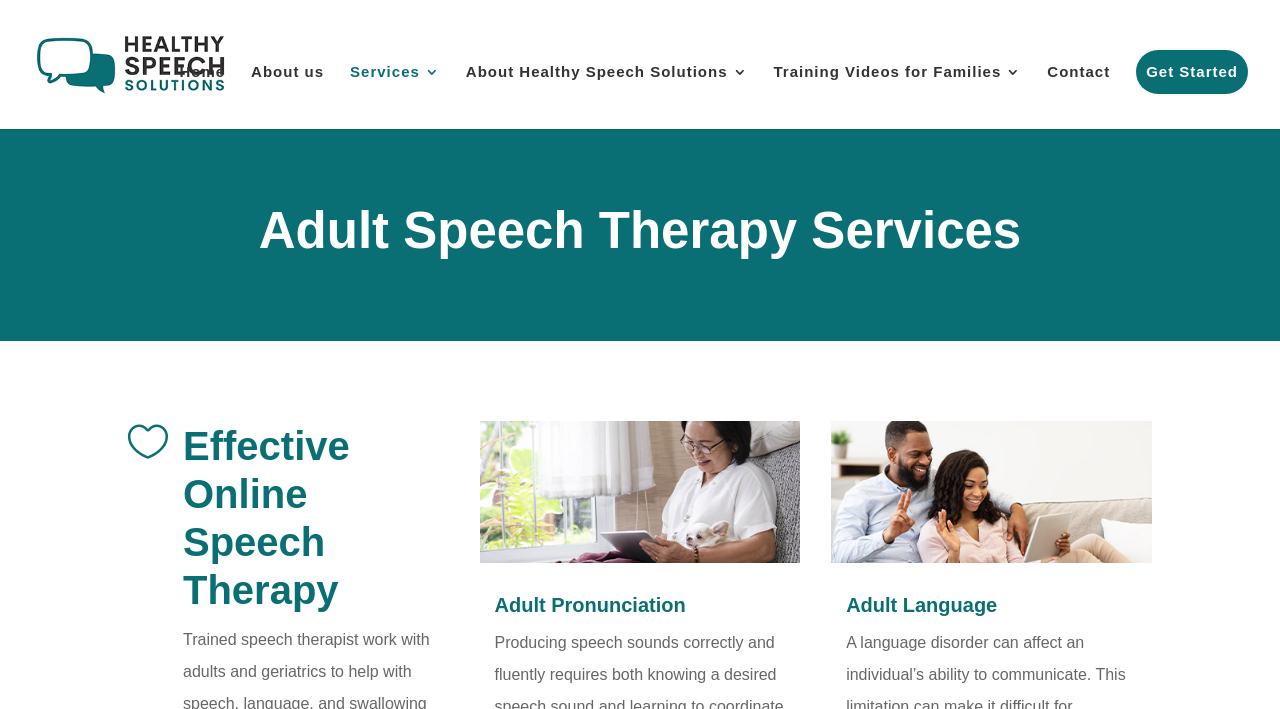Given the element description Contact, predict the bounding box coordinates for the UI element in the webpage screenshot. The format should be (top-left x, top-left y, bottom-right x, bottom-right y), and the values should be between 0 and 1.

[0.818, 0.092, 0.867, 0.182]